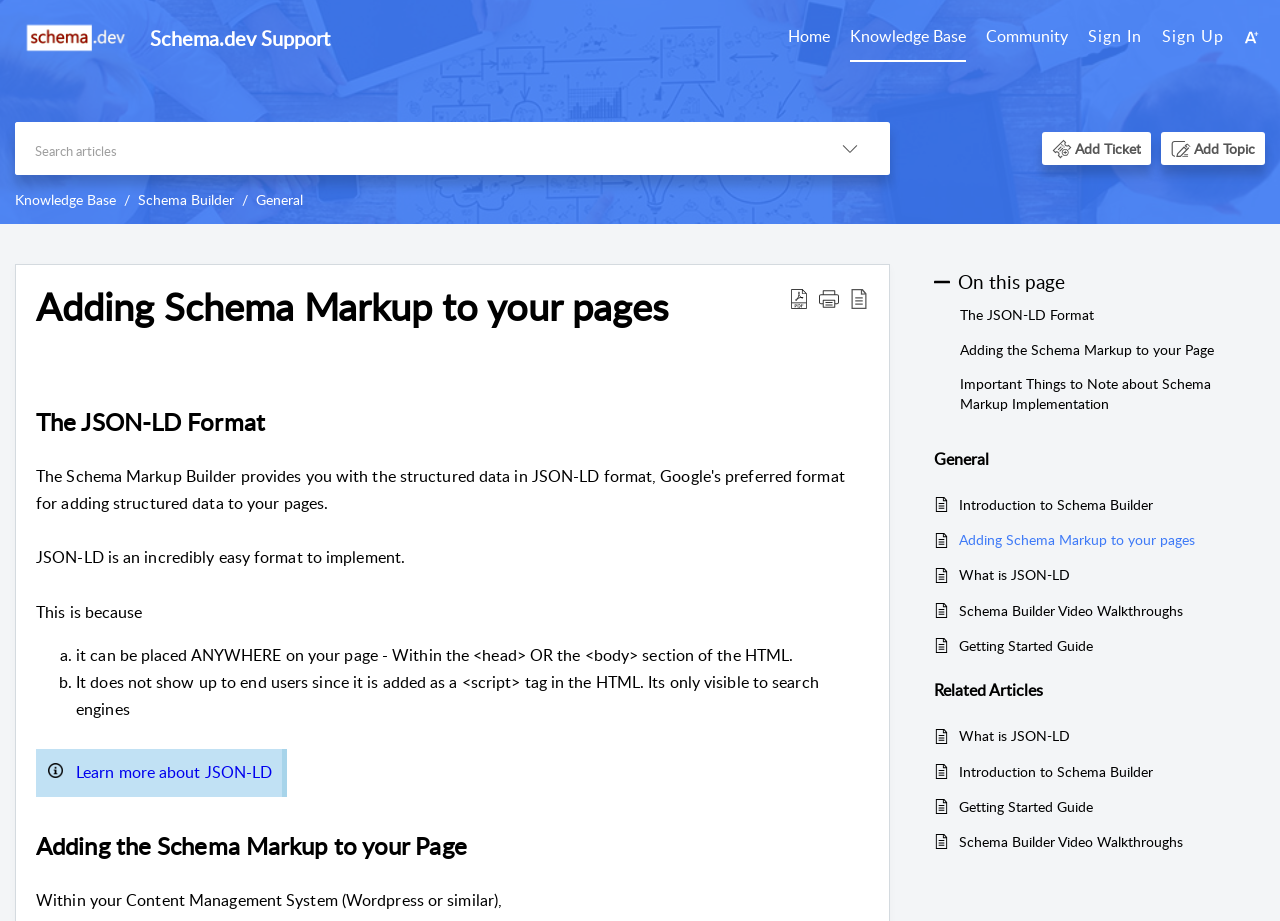What is the purpose of the 'Download as PDF' button?
Utilize the image to construct a detailed and well-explained answer.

The 'Download as PDF' button is provided to allow users to download the content of the webpage as a PDF file, as indicated by the button's label and icon.